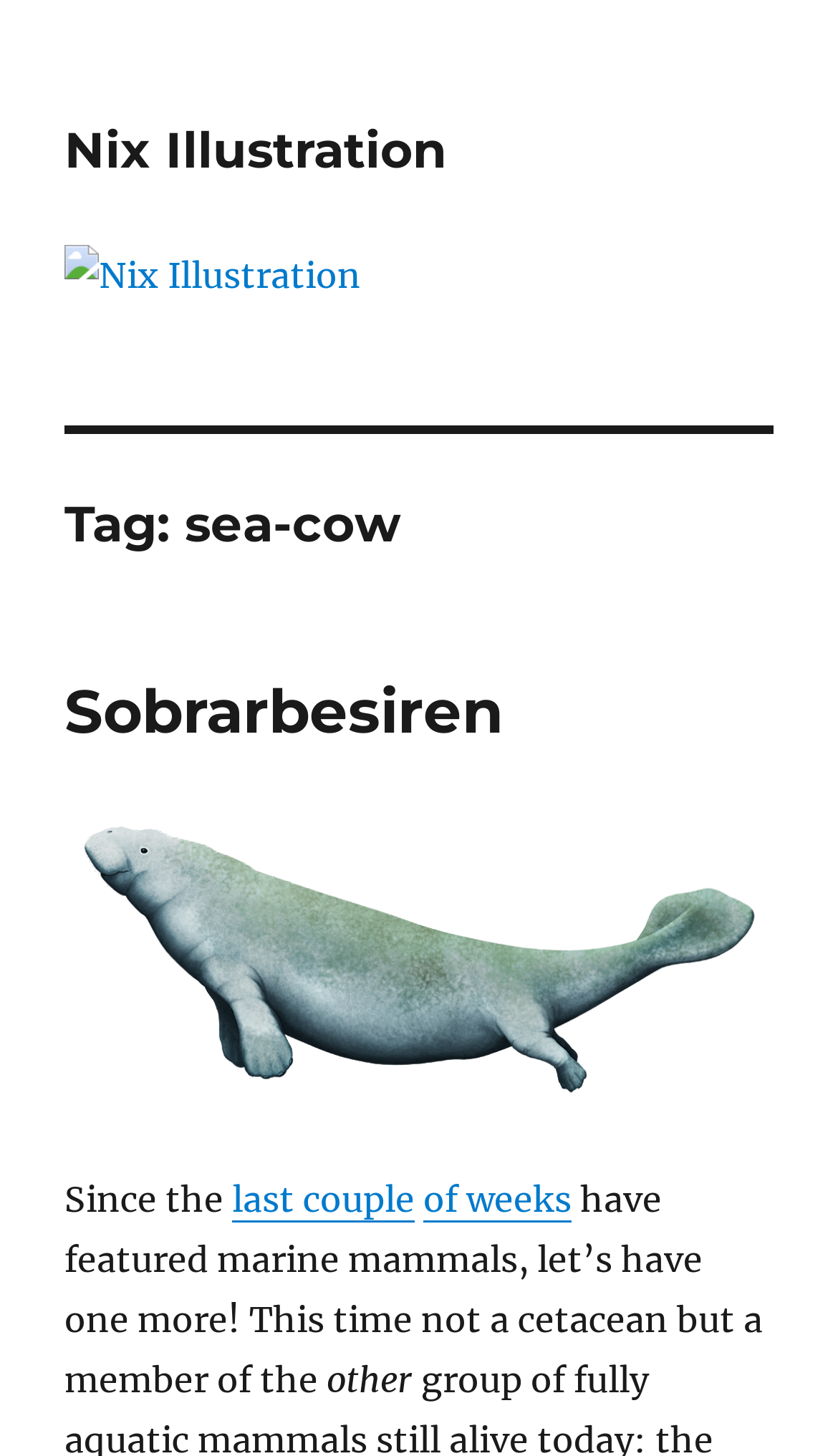Locate and provide the bounding box coordinates for the HTML element that matches this description: "New windowFlickr".

None